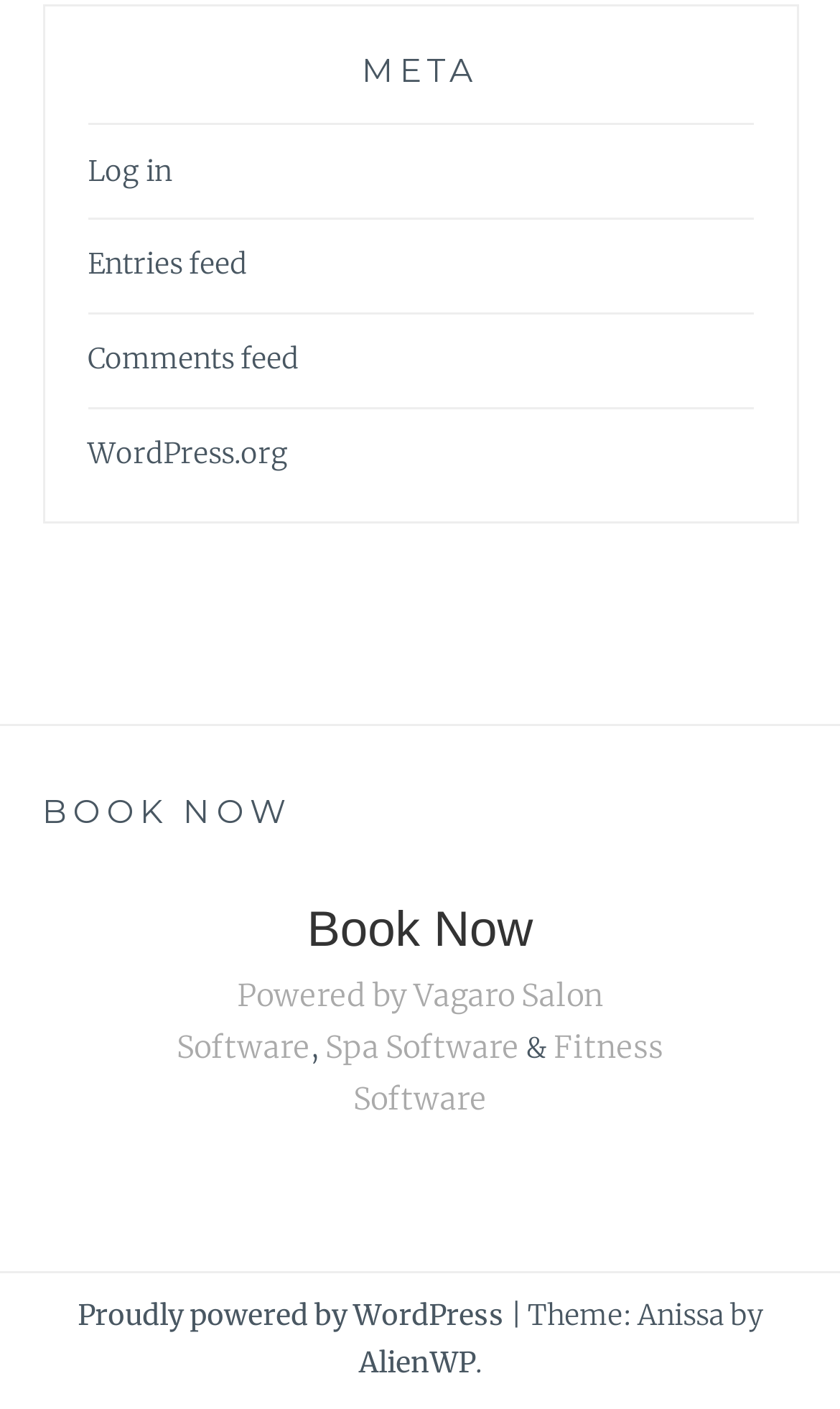Give a one-word or one-phrase response to the question:
What is the platform powering this webpage?

WordPress